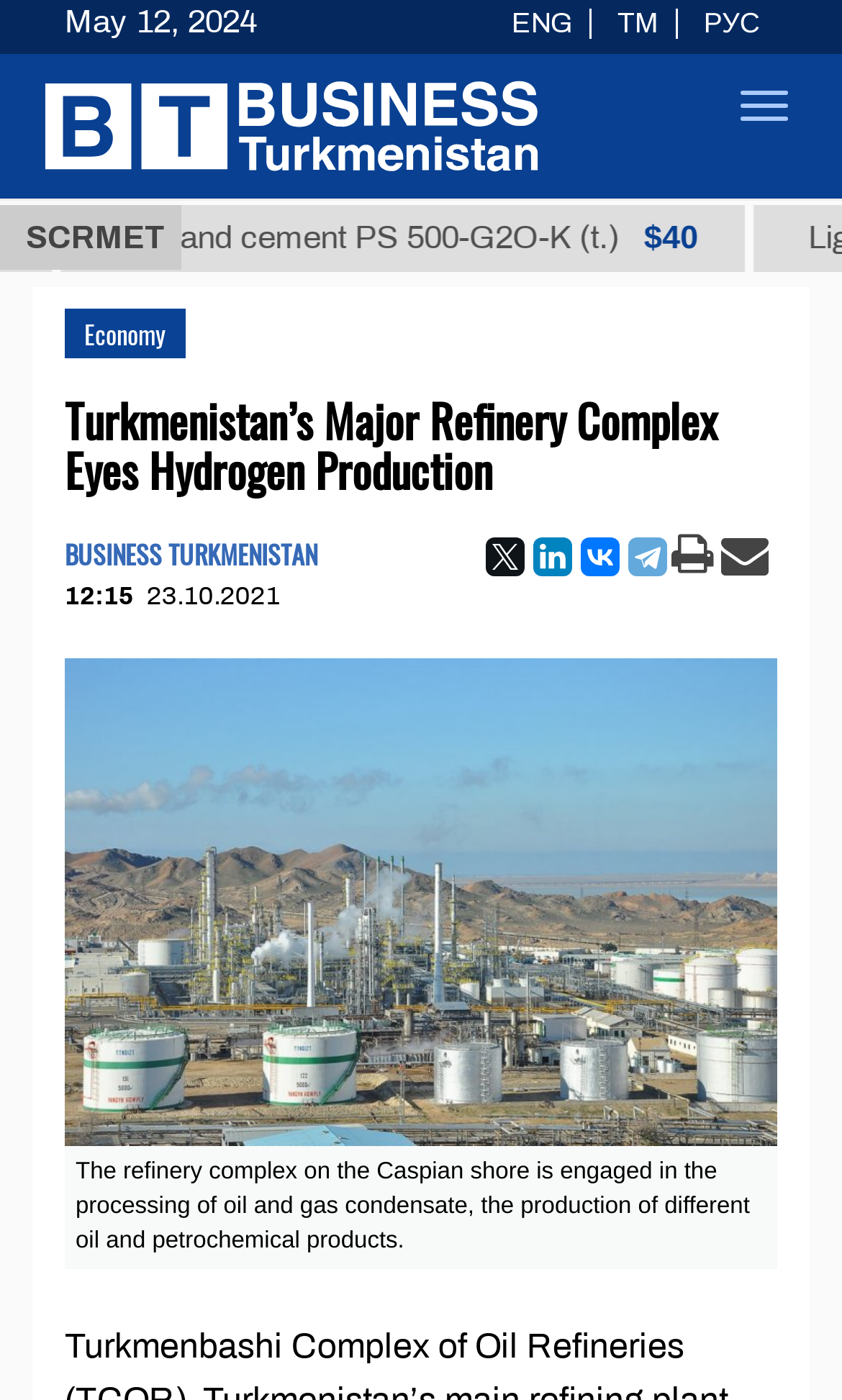Given the description: "Toggle navigation", determine the bounding box coordinates of the UI element. The coordinates should be formatted as four float numbers between 0 and 1, [left, top, right, bottom].

[0.854, 0.051, 0.962, 0.1]